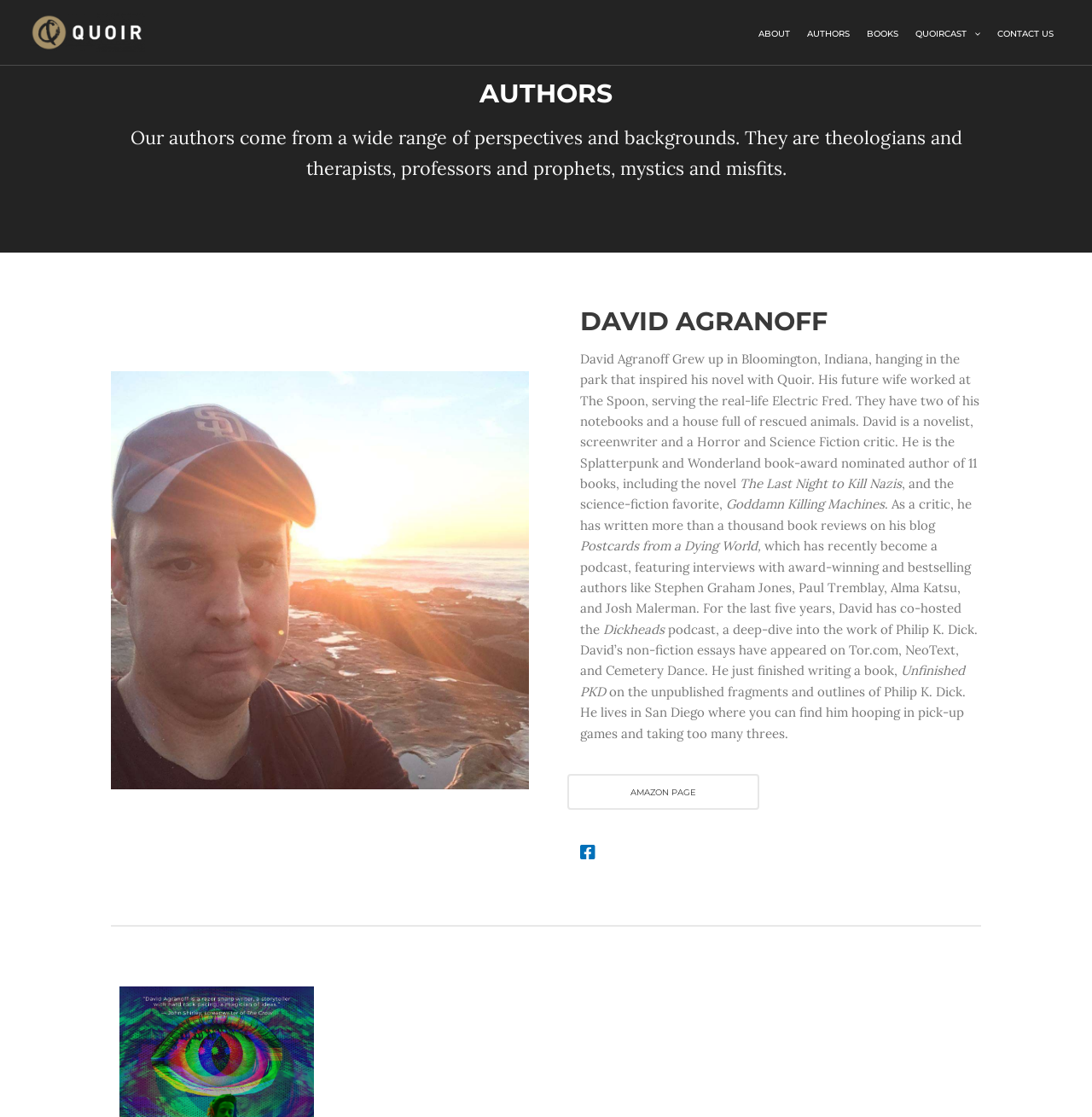Based on the description "CONTACT US", find the bounding box of the specified UI element.

None